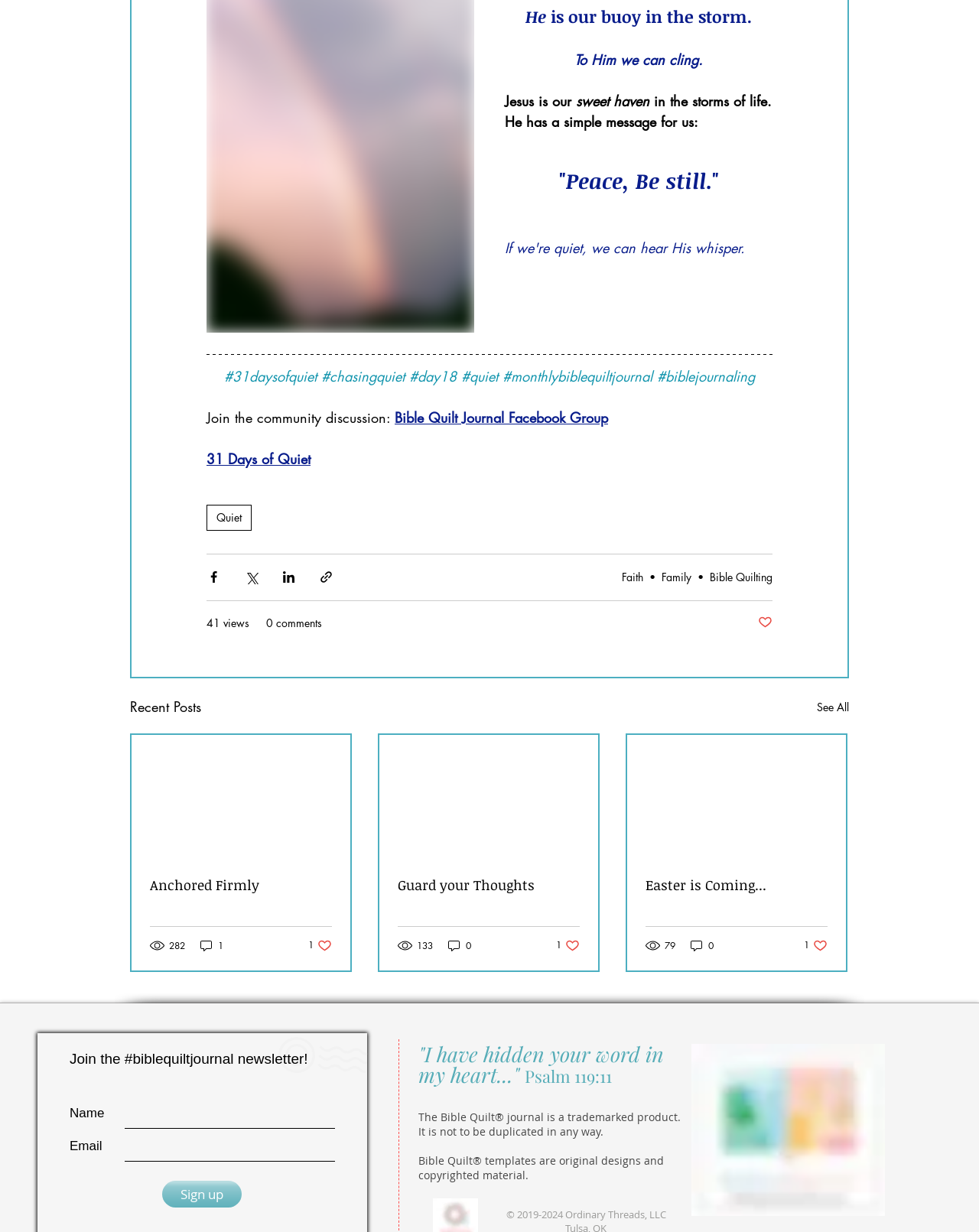Please identify the bounding box coordinates of the clickable region that I should interact with to perform the following instruction: "View the 'Recent Posts'". The coordinates should be expressed as four float numbers between 0 and 1, i.e., [left, top, right, bottom].

[0.133, 0.565, 0.205, 0.583]